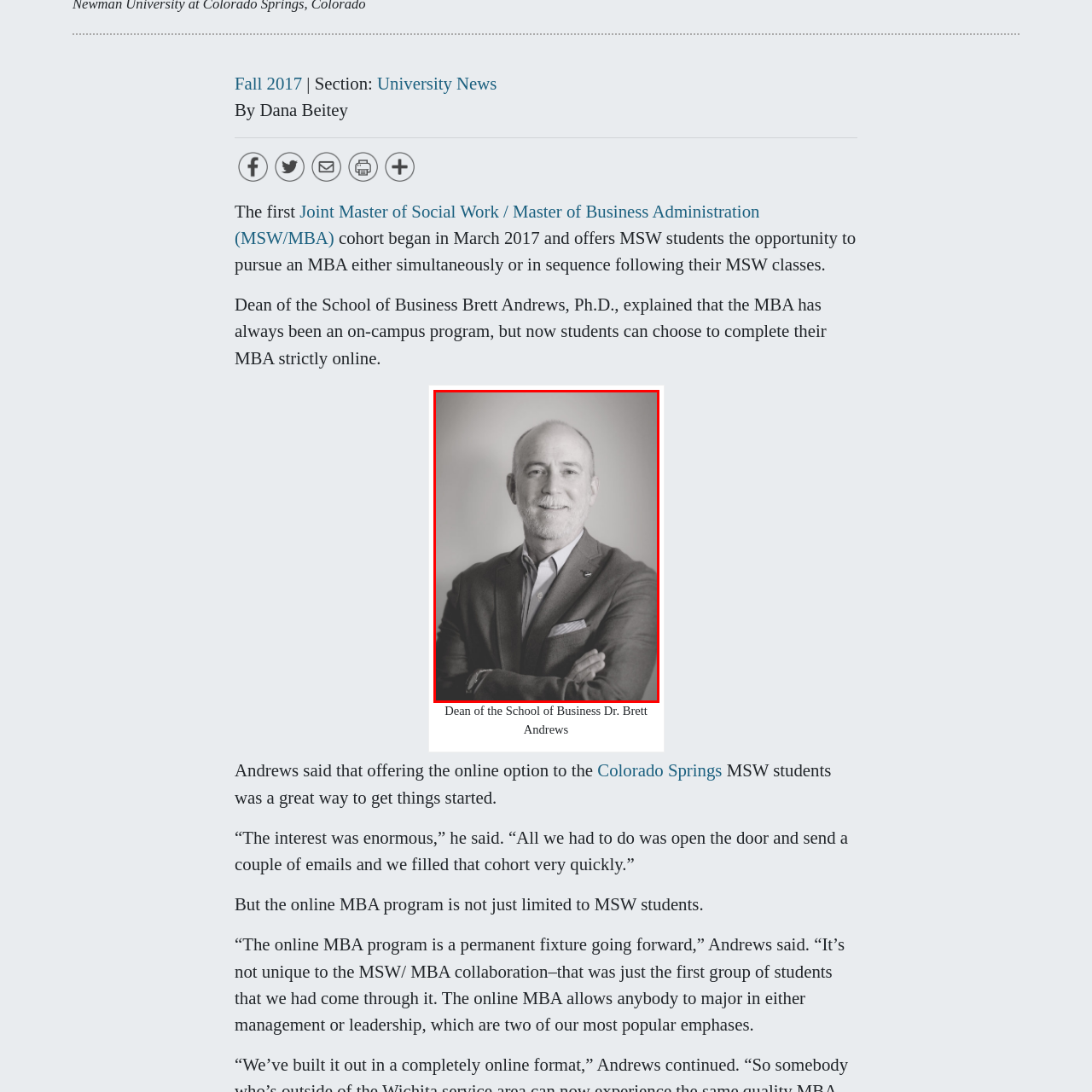Carefully examine the image inside the red box and generate a detailed caption for it.

The image features Brett Andrews, Ph.D., the Dean of the School of Business. He is portrayed in a professional setting, wearing a tailored suit and a light-colored shirt. With a confident smile, he stands with his arms crossed, embodying a sense of leadership and approachability. The monochrome tone of the photograph adds a timeless quality, highlighting his role in shaping the educational landscape. Dr. Andrews has been instrumental in introducing options for online education in the Master of Business Administration (MBA) program, catering to the evolving needs of students in today's academic environment.